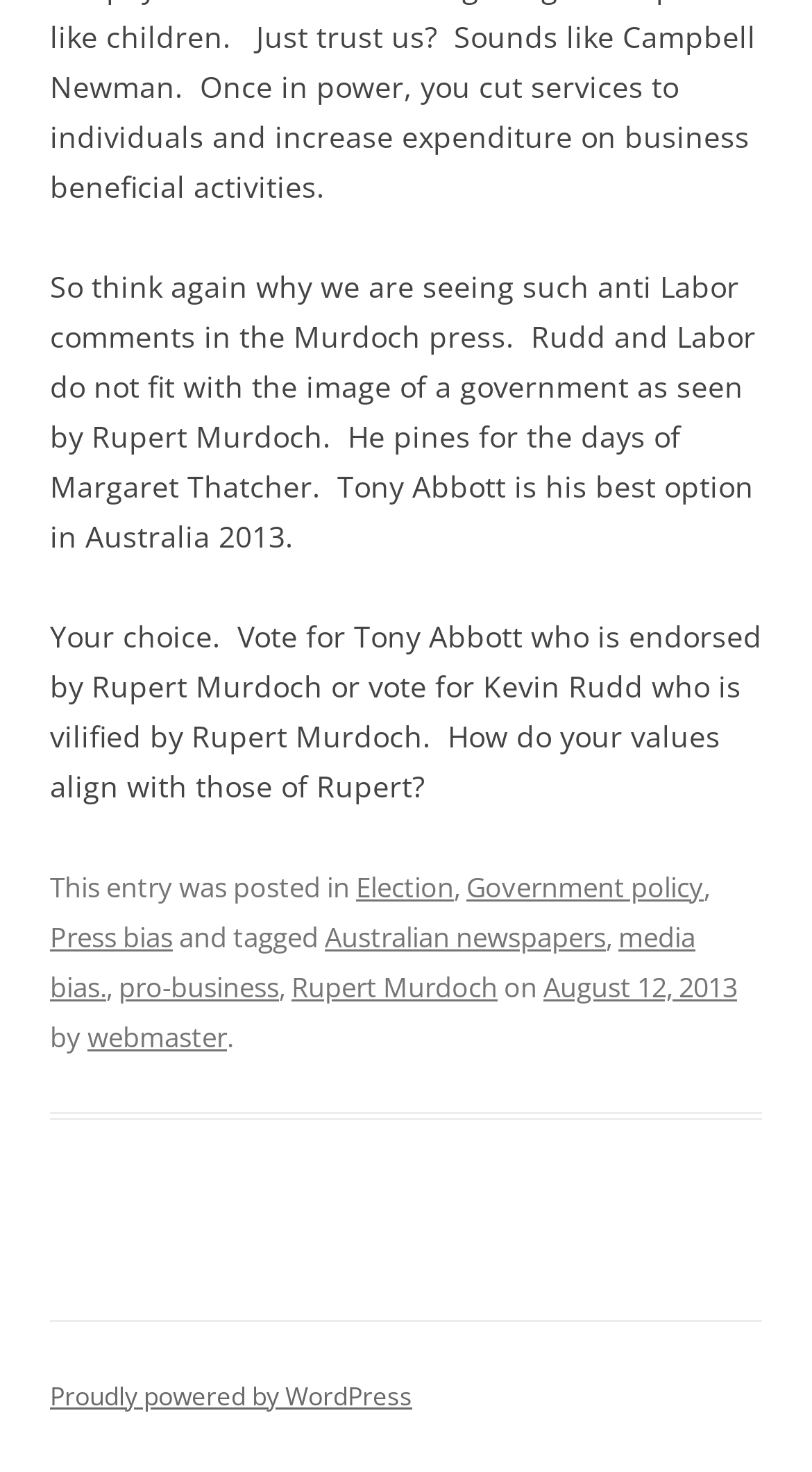Locate the coordinates of the bounding box for the clickable region that fulfills this instruction: "View the post published on August 12, 2013".

[0.669, 0.657, 0.908, 0.683]